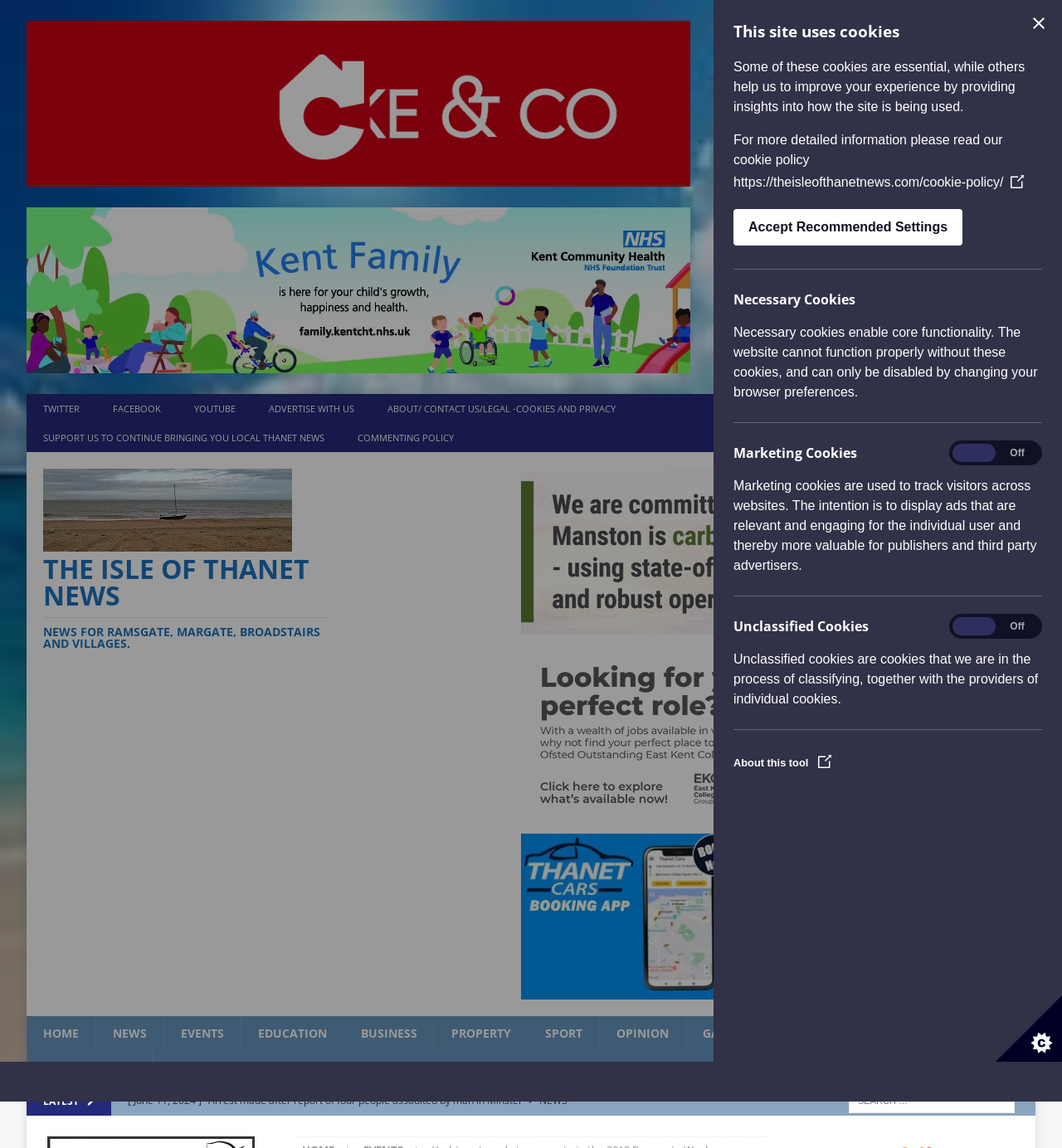Look at the image and write a detailed answer to the question: 
What is the category of the article about Port Regis Montessori Nursery?

I found this information by looking at the link with the text '[ June 10, 2024 ] Port Regis Montessori Nursery in Broadstairs wins Nursery of the Year award  EDUCATION' which suggests that the article is categorized under 'EDUCATION'.